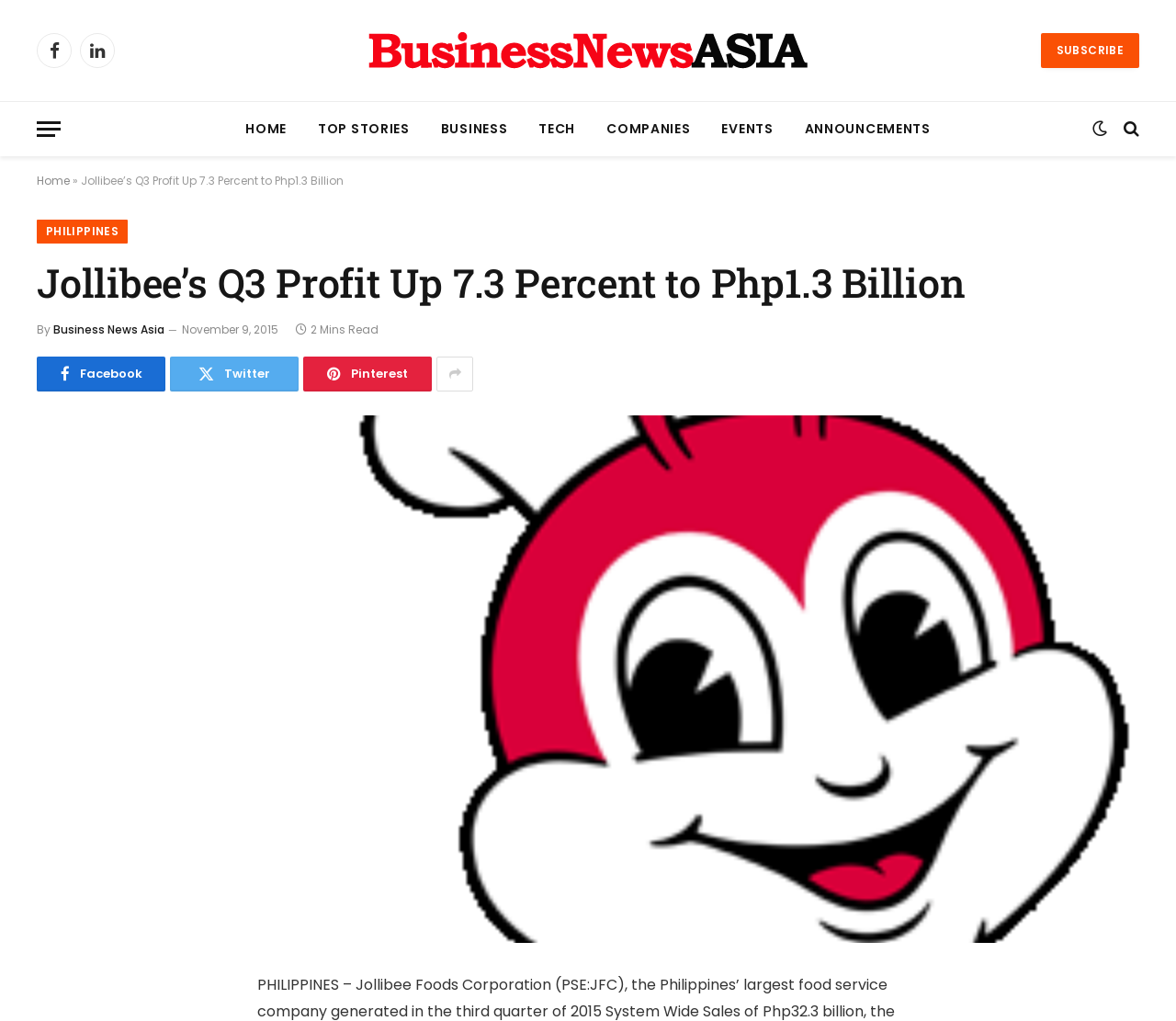Locate the bounding box coordinates of the clickable element to fulfill the following instruction: "Share the article". Provide the coordinates as four float numbers between 0 and 1 in the format [left, top, right, bottom].

[0.043, 0.957, 0.074, 0.971]